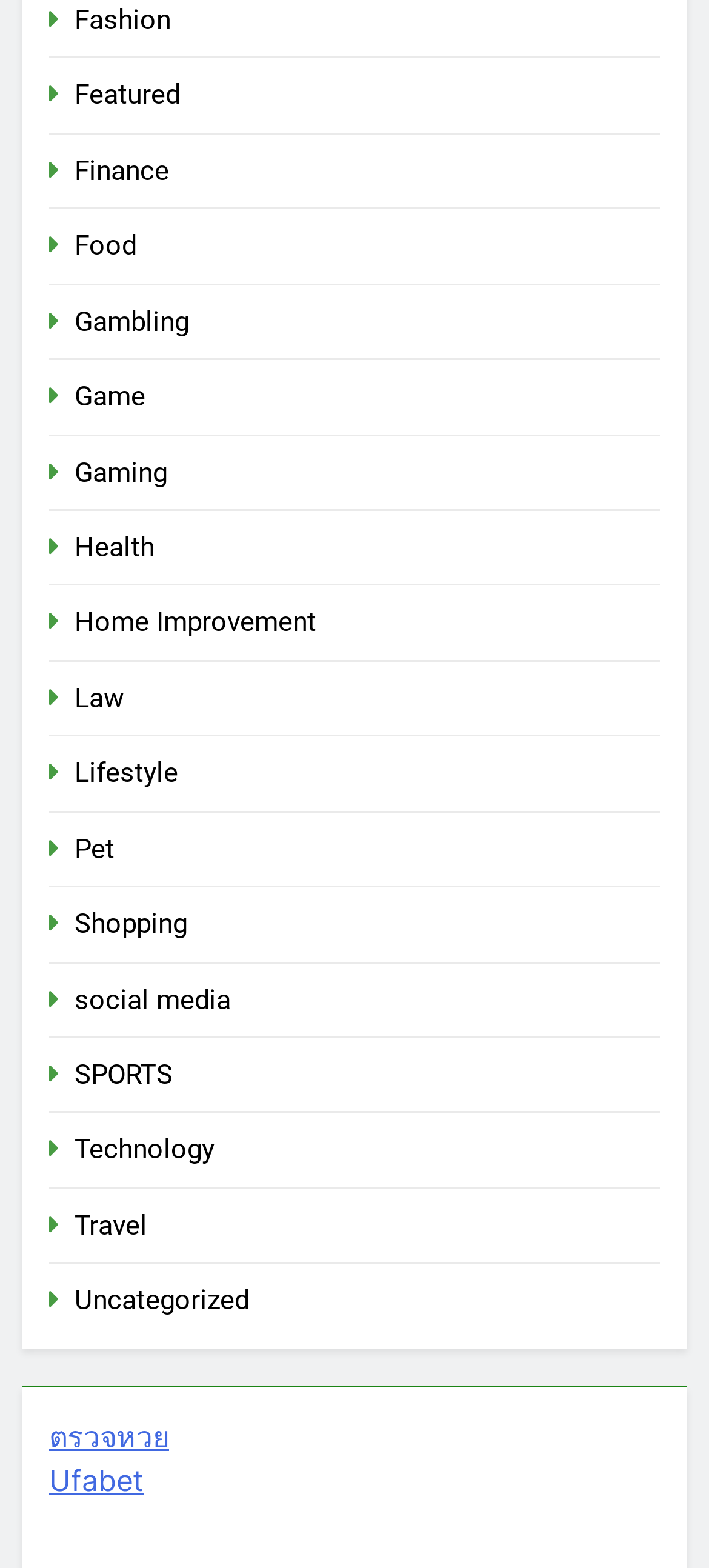Identify the bounding box coordinates of the clickable region necessary to fulfill the following instruction: "Visit Ufabet". The bounding box coordinates should be four float numbers between 0 and 1, i.e., [left, top, right, bottom].

[0.069, 0.932, 0.203, 0.955]